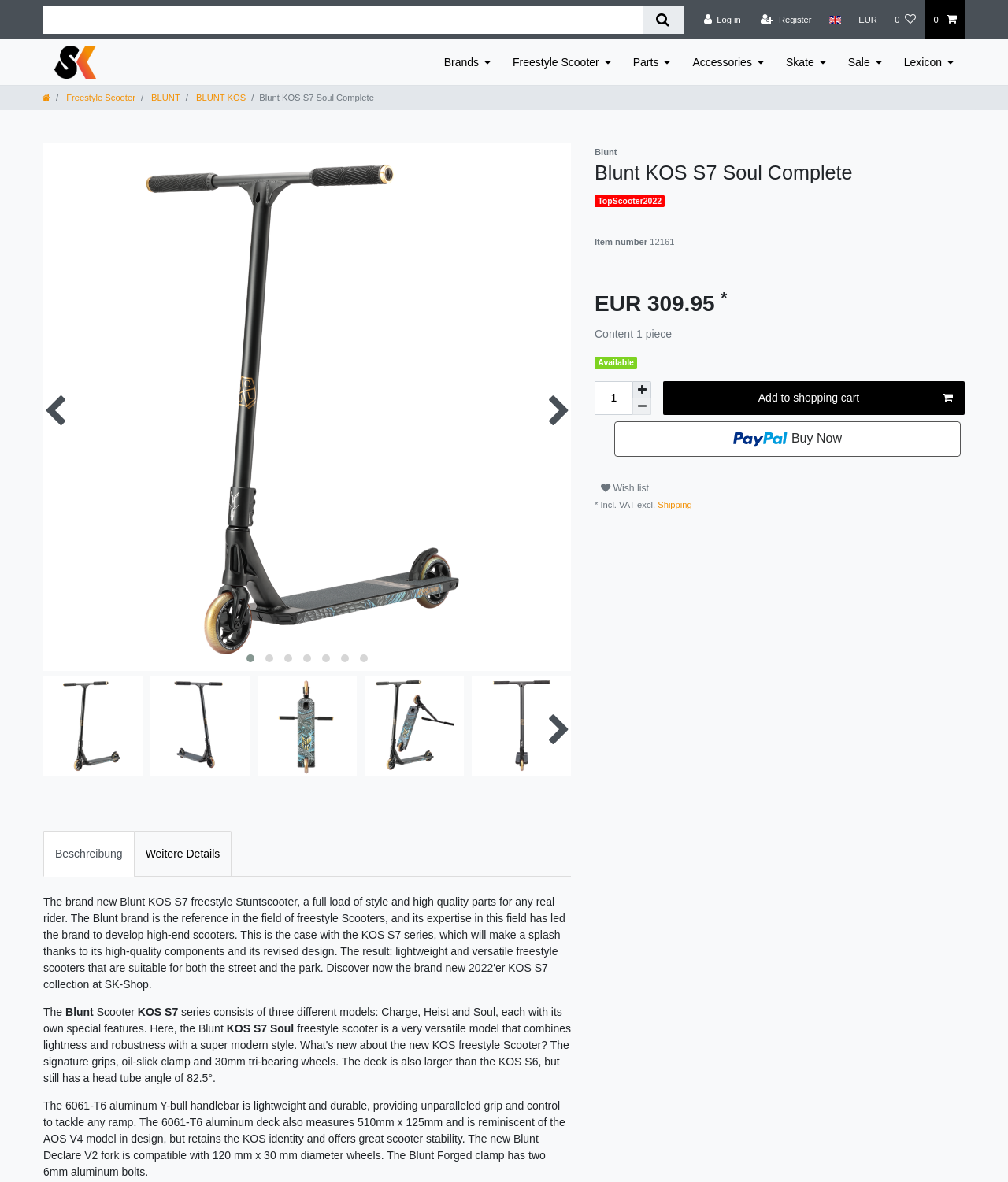What is the brand of the scooter?
Provide a comprehensive and detailed answer to the question.

I determined the brand of the scooter by looking at the product name 'Blunt KOS S7 Soul Complete' and the text 'The Blunt Scooter KOS S7 series consists of three different models...' which indicates that Blunt is the brand of the scooter.